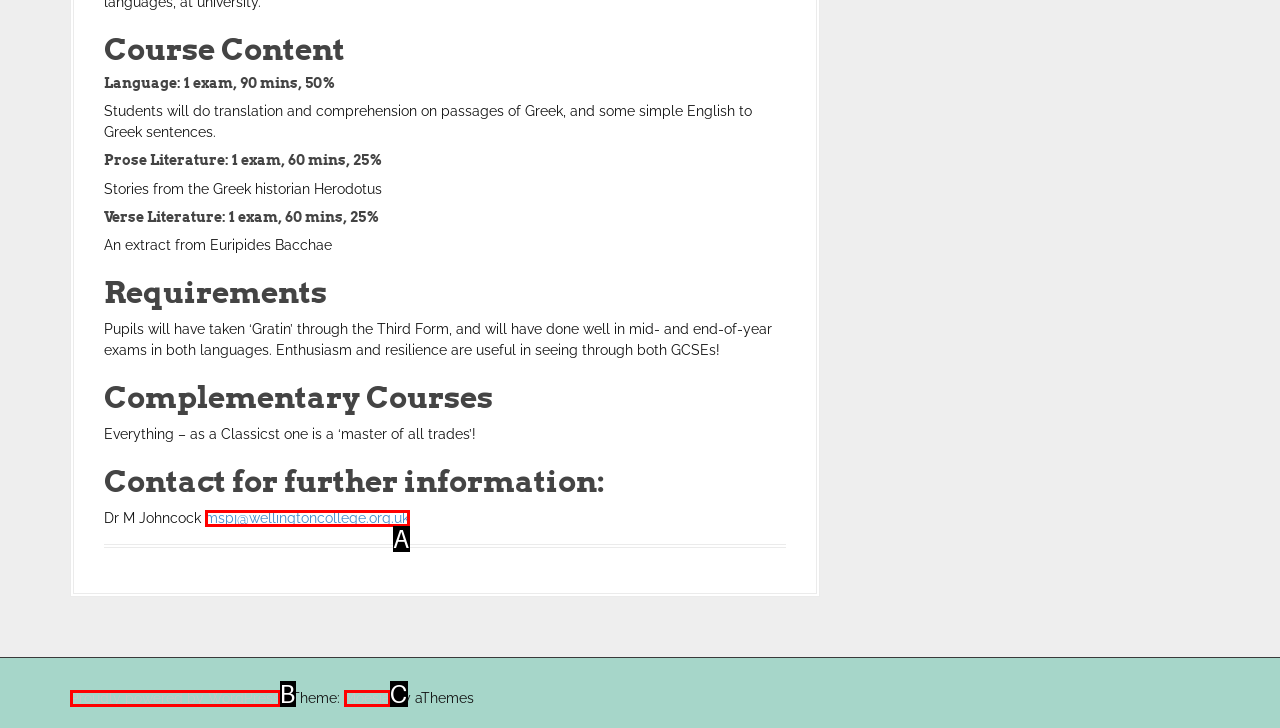What letter corresponds to the UI element described here: mspj@wellingtoncollege.org.uk
Reply with the letter from the options provided.

A